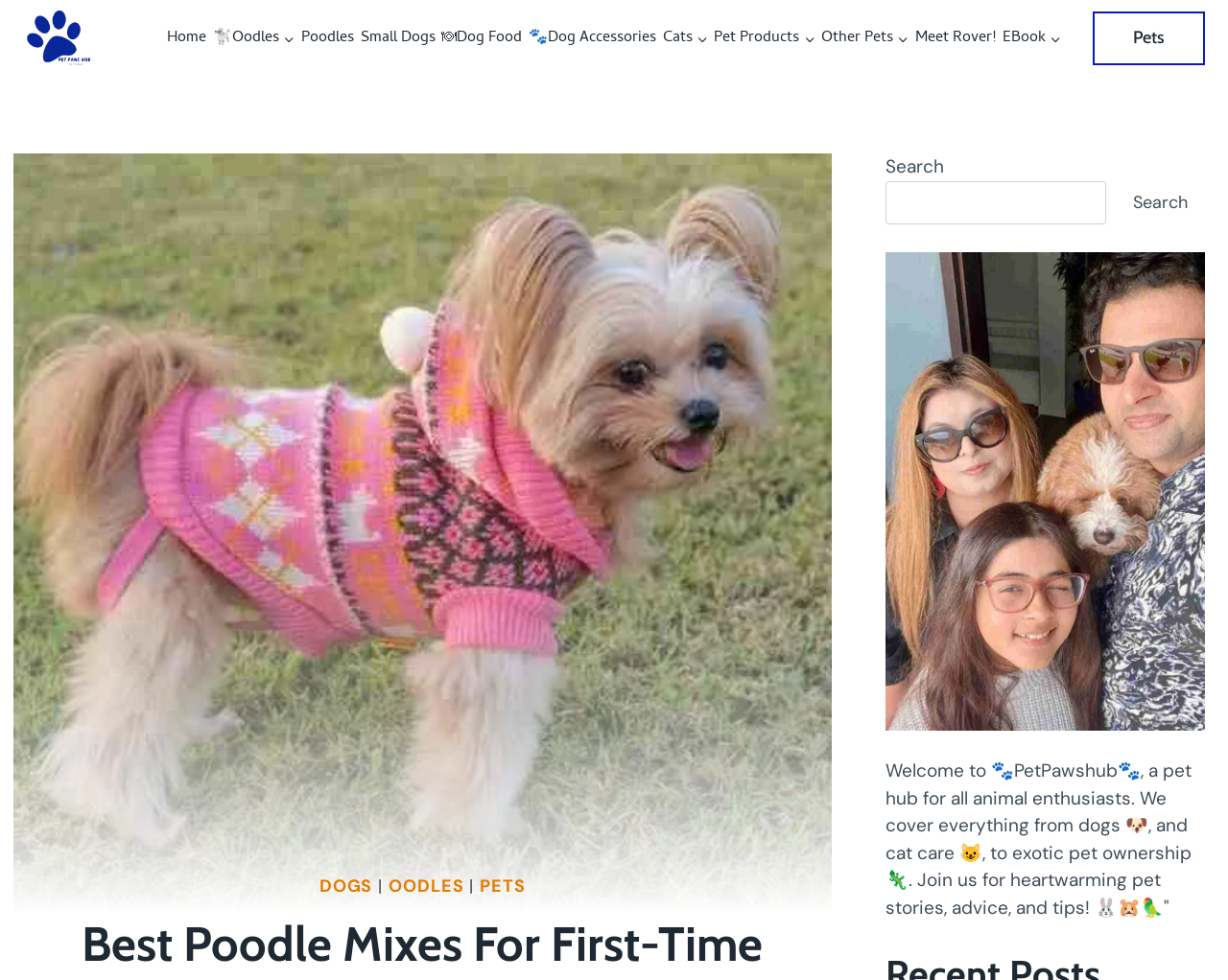Locate the bounding box coordinates of the clickable area to execute the instruction: "Search for something". Provide the coordinates as four float numbers between 0 and 1, represented as [left, top, right, bottom].

[0.721, 0.184, 0.901, 0.229]